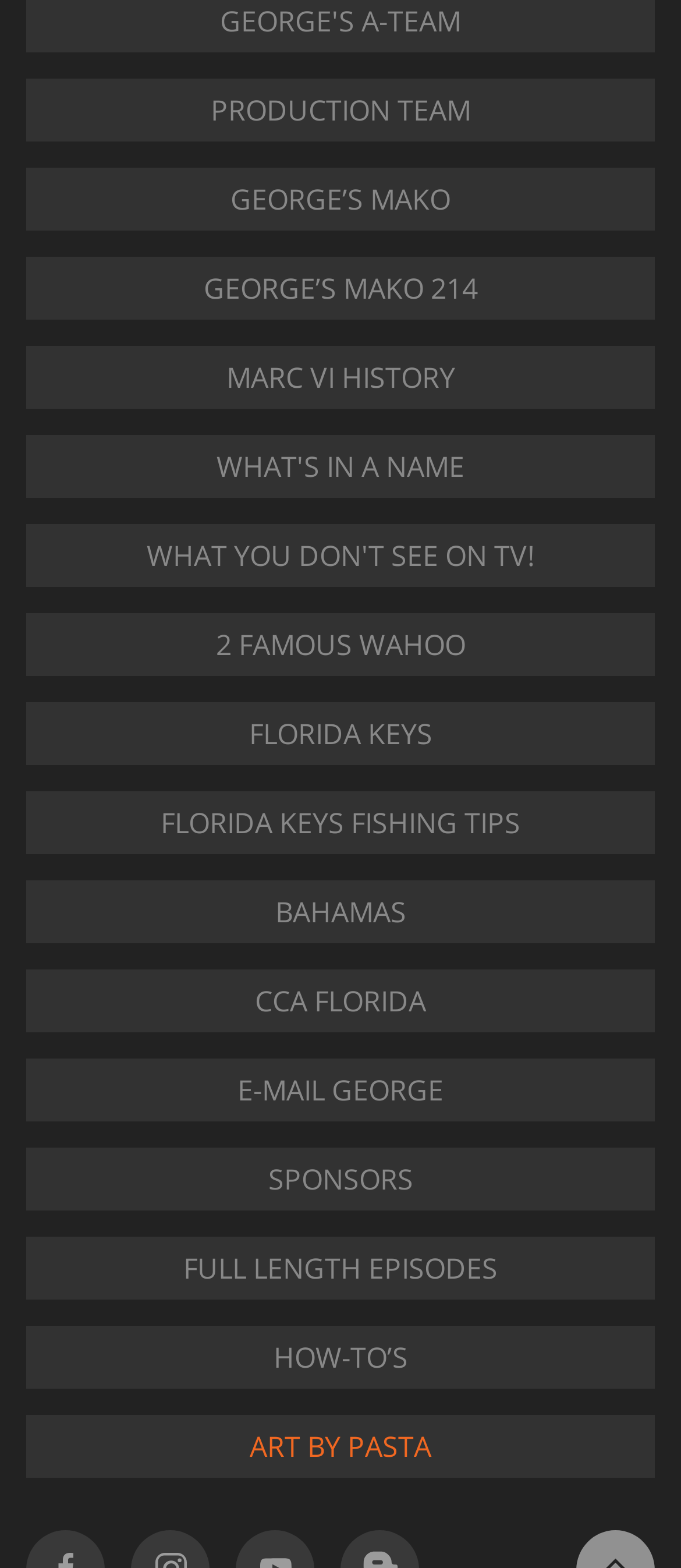Pinpoint the bounding box coordinates of the element that must be clicked to accomplish the following instruction: "watch full length episodes". The coordinates should be in the format of four float numbers between 0 and 1, i.e., [left, top, right, bottom].

[0.038, 0.789, 0.962, 0.829]